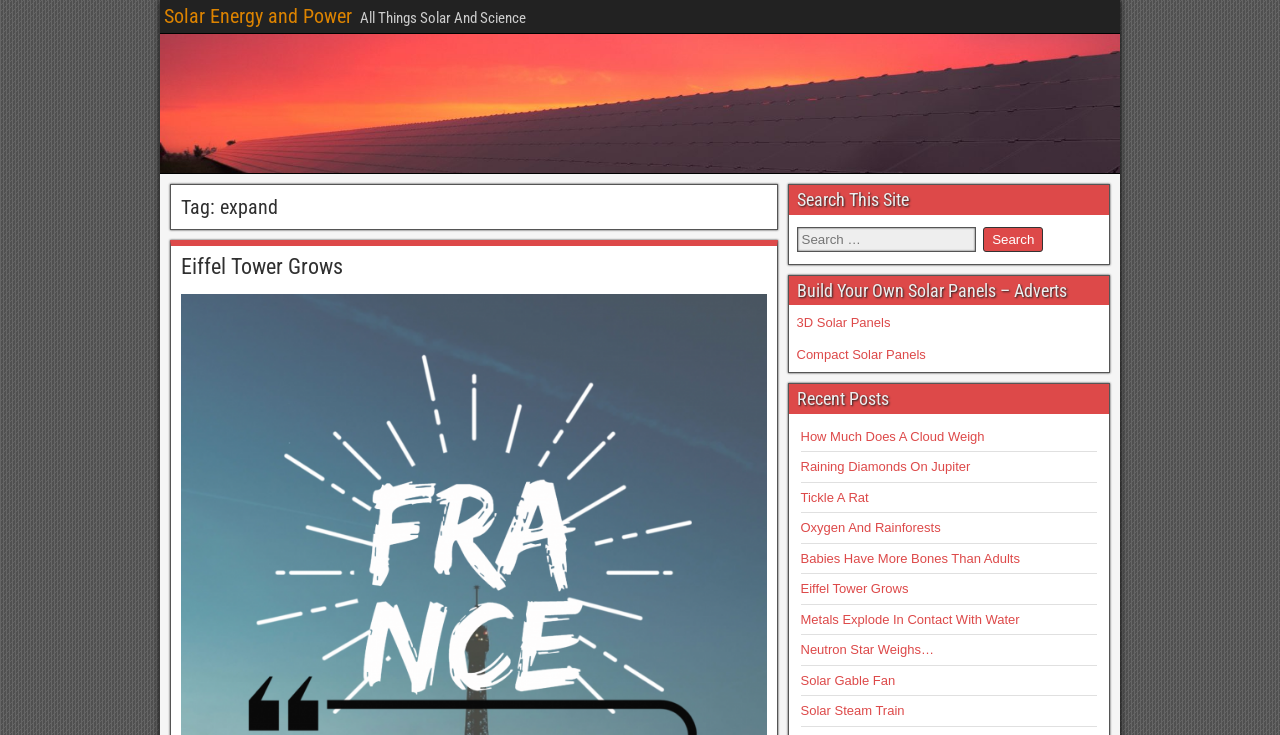Please find the bounding box coordinates of the element's region to be clicked to carry out this instruction: "Search for a topic".

[0.622, 0.303, 0.86, 0.348]